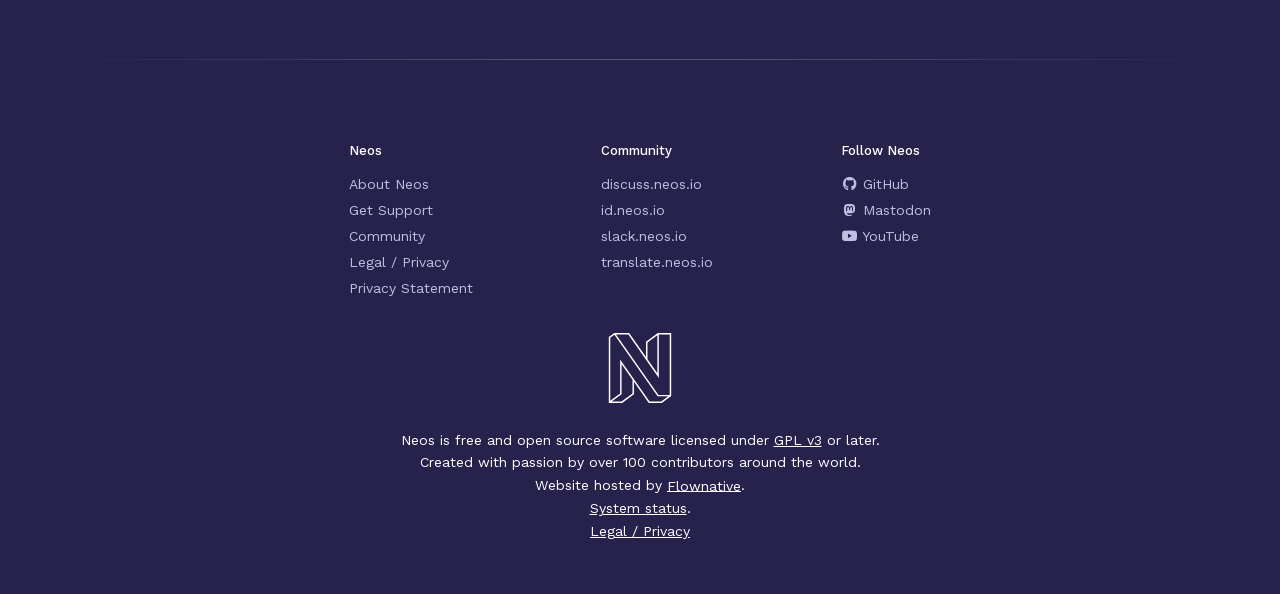Can you specify the bounding box coordinates for the region that should be clicked to fulfill this instruction: "Read about shipping and handling".

None